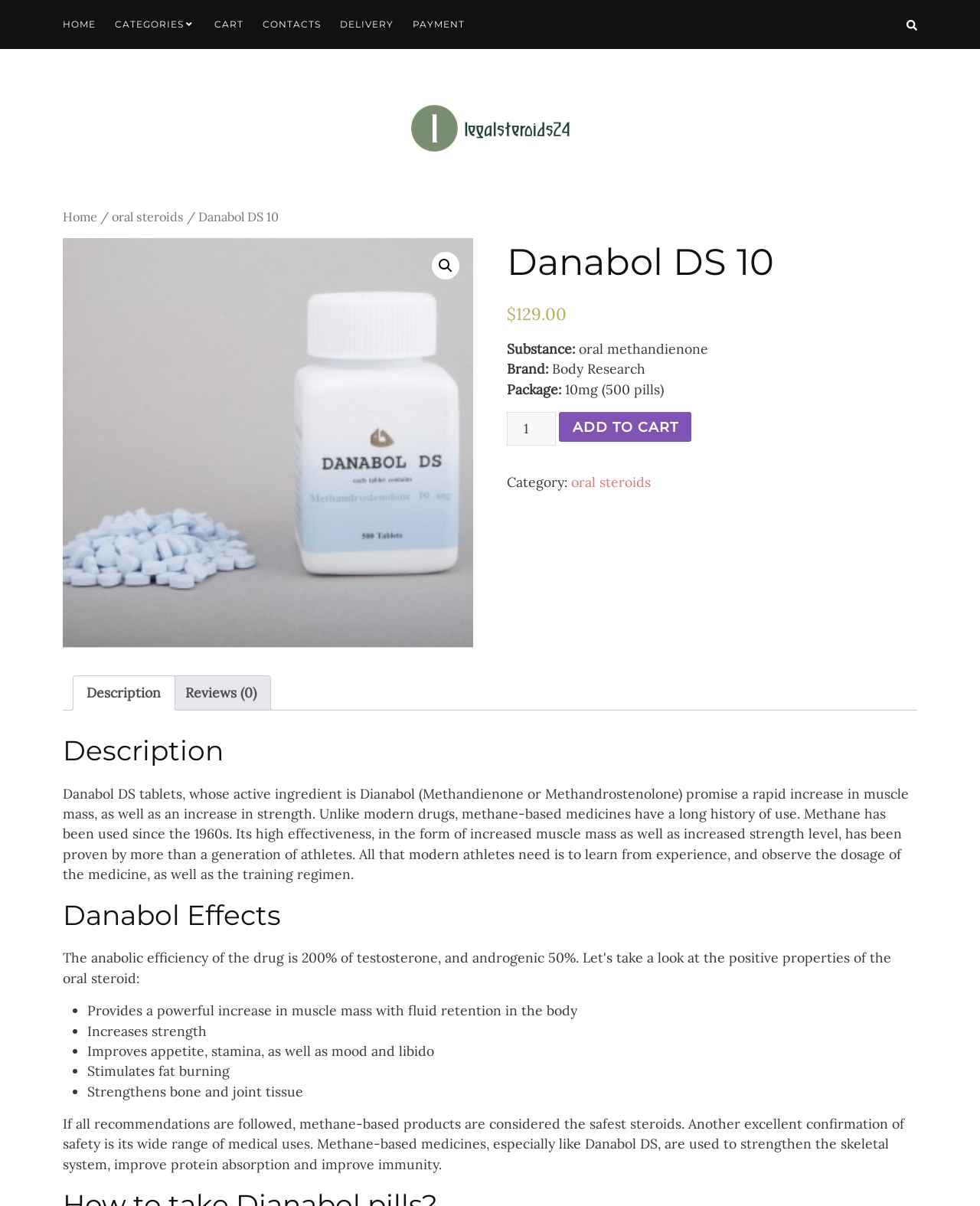Please specify the bounding box coordinates of the clickable region to carry out the following instruction: "Change the product quantity". The coordinates should be four float numbers between 0 and 1, in the format [left, top, right, bottom].

[0.517, 0.342, 0.567, 0.37]